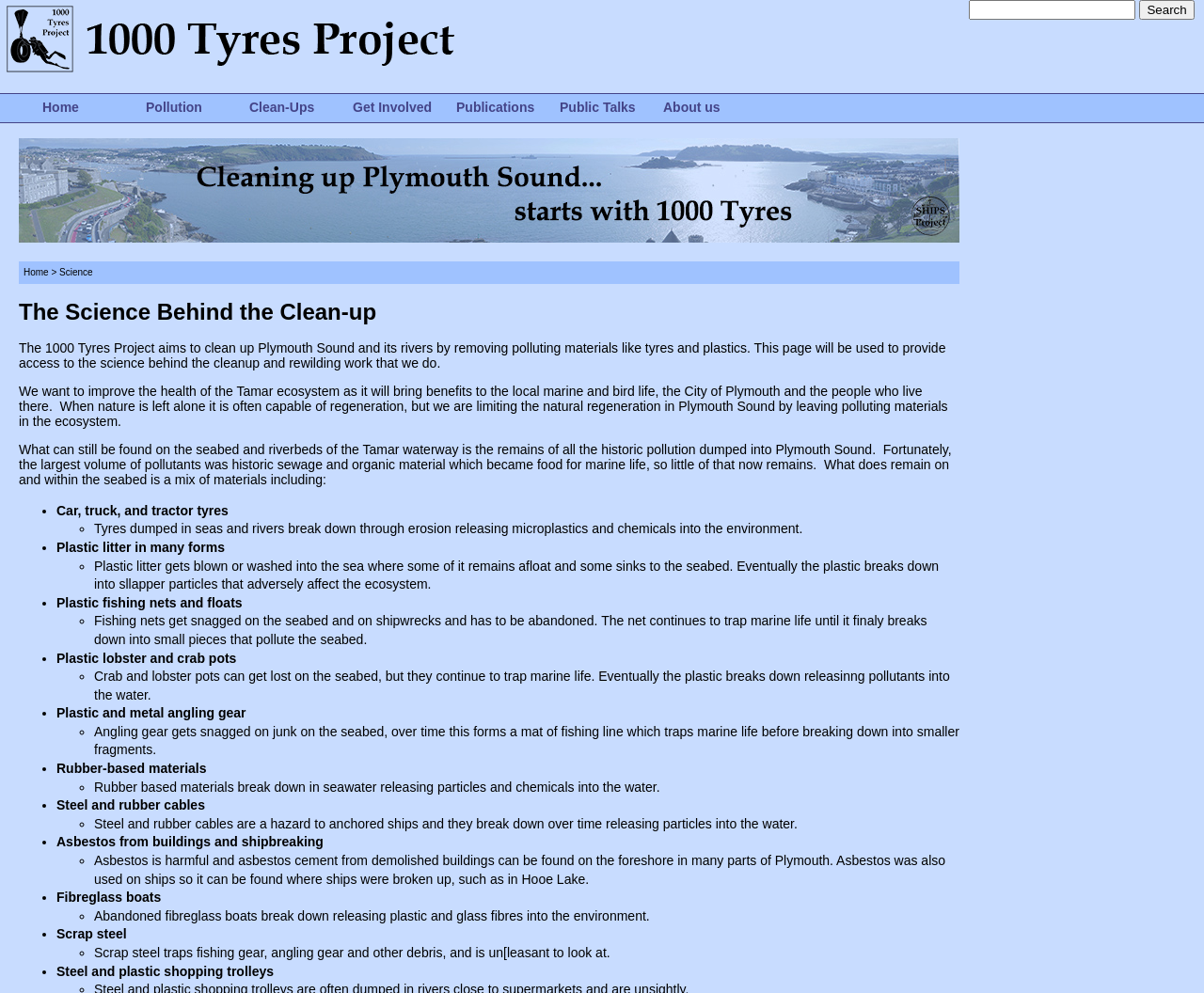Calculate the bounding box coordinates of the UI element given the description: "alt="CS MANTECH Conference"".

None